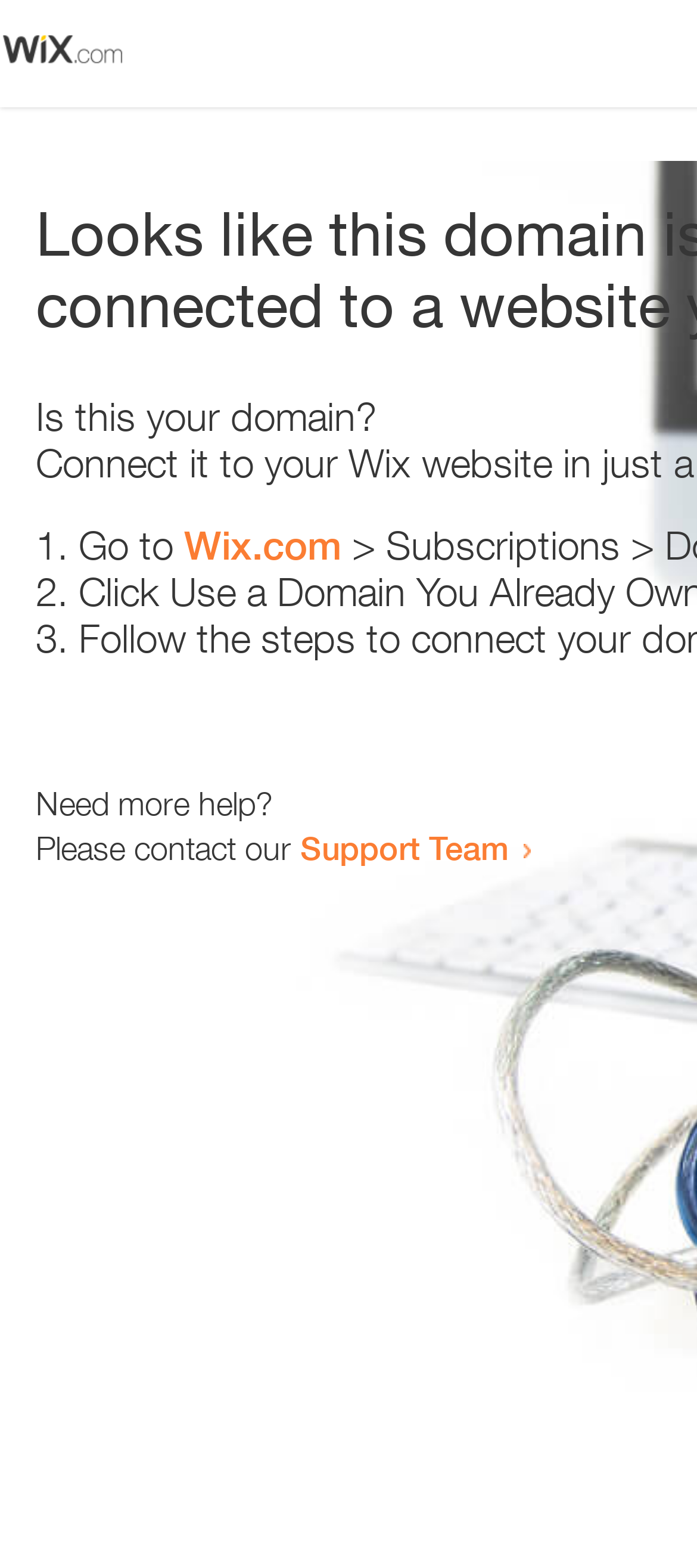Identify the bounding box for the given UI element using the description provided. Coordinates should be in the format (top-left x, top-left y, bottom-right x, bottom-right y) and must be between 0 and 1. Here is the description: privacy policy

None